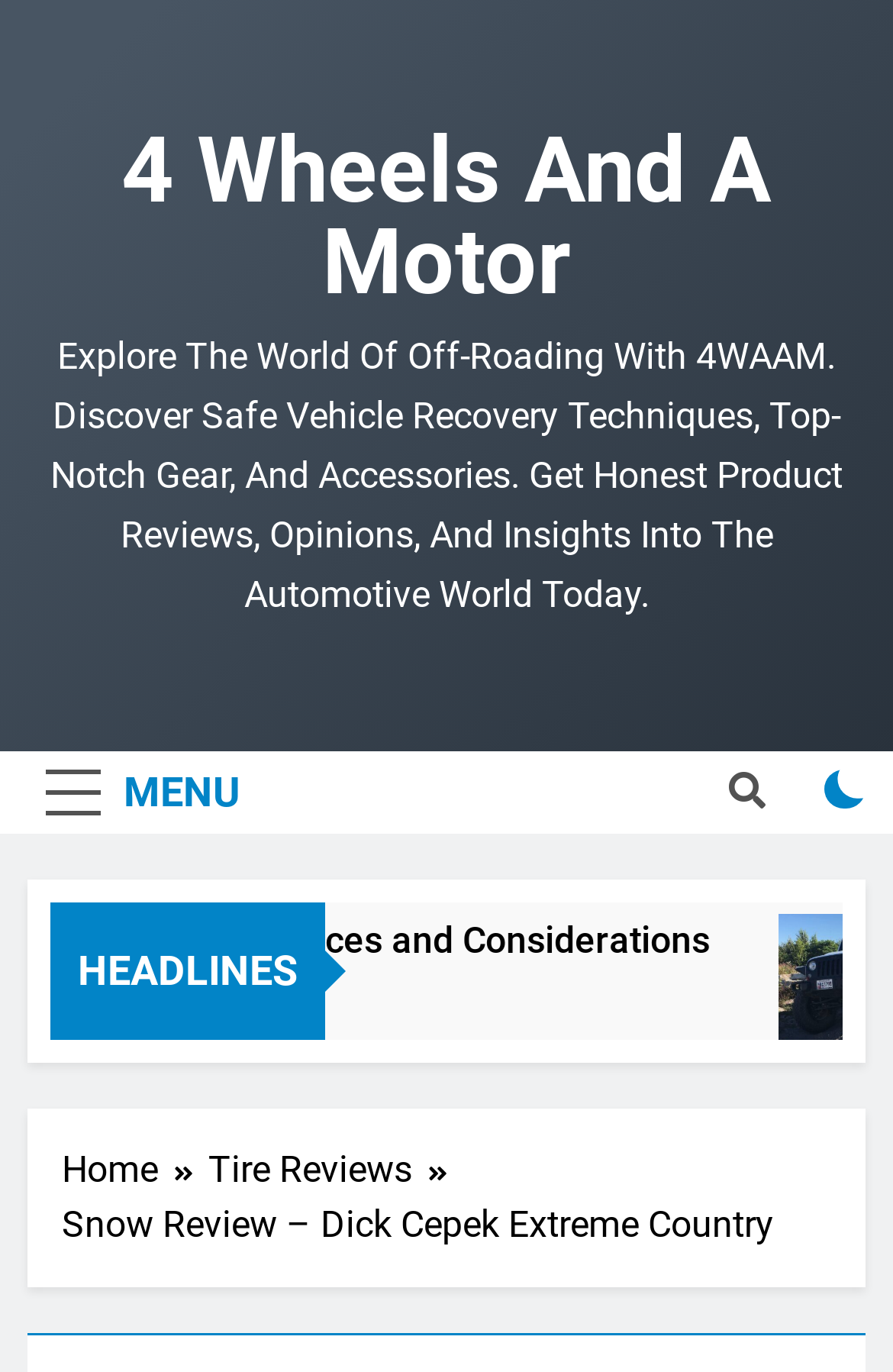What is the name of the website?
Based on the screenshot, answer the question with a single word or phrase.

4 Wheels And A Motor